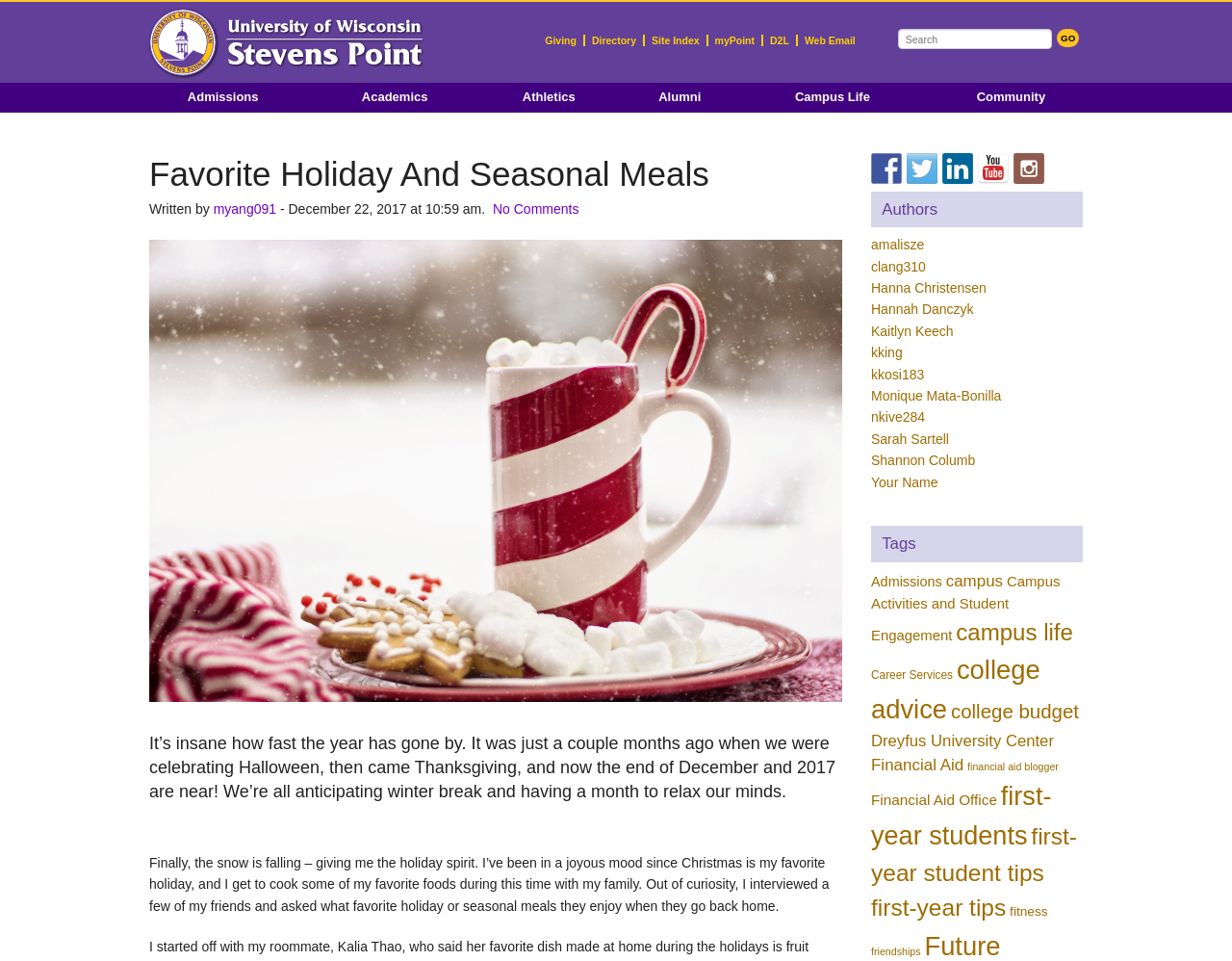Explain the contents of the webpage comprehensively.

This webpage appears to be a blog post from the University of Wisconsin - Stevens Point. At the top of the page, there is a university logo and a navigation menu with links to various university resources, such as "Giving", "Directory", and "Site Index". Below the navigation menu, there is a search bar with a "GO" button.

The main content of the page is a blog post titled "Favorite Holiday And Seasonal Meals". The post is written by Mai La Yang and features an image of the author talking with friends. The post discusses the author's favorite holiday, Christmas, and their favorite foods to cook during the holiday season. The author also shares the favorite holiday meals of their friends.

To the right of the blog post, there are social media links to Facebook, Twitter, LinkedIn, YouTube, and Instagram. Below the social media links, there are two sections: "Authors" and "Tags". The "Authors" section lists several authors with links to their profiles, while the "Tags" section lists various tags related to university life, such as "Admissions", "Campus Life", and "Financial Aid".

Overall, the webpage has a clean and organized layout, with a clear hierarchy of content and easy-to-use navigation.